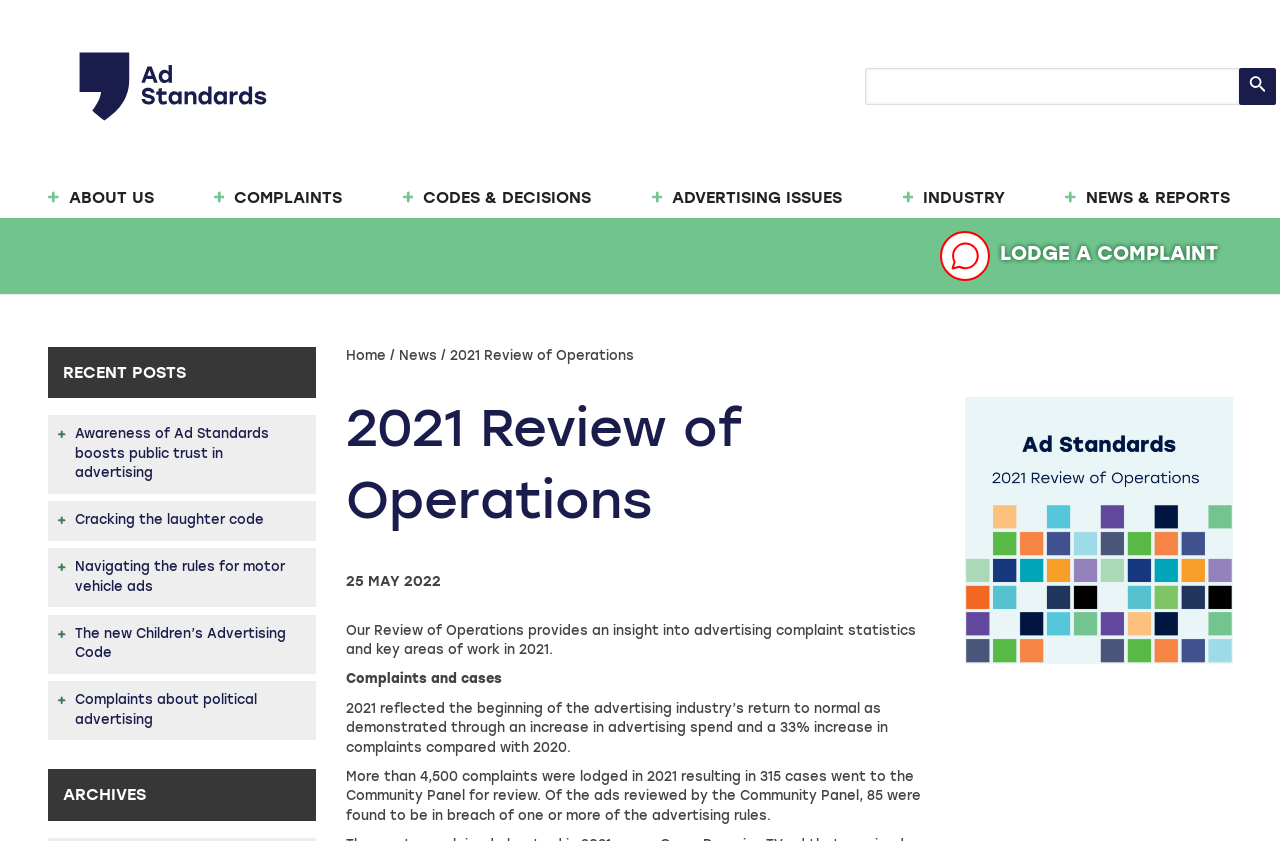With reference to the image, please provide a detailed answer to the following question: How many cases went to the Community Panel for review?

I found the information in the paragraph that starts with 'Our Review of Operations provides an insight into advertising complaint statistics and key areas of work in 2021.' The text mentions that 'More than 4,500 complaints were lodged in 2021 resulting in 315 cases went to the Community Panel for review'.